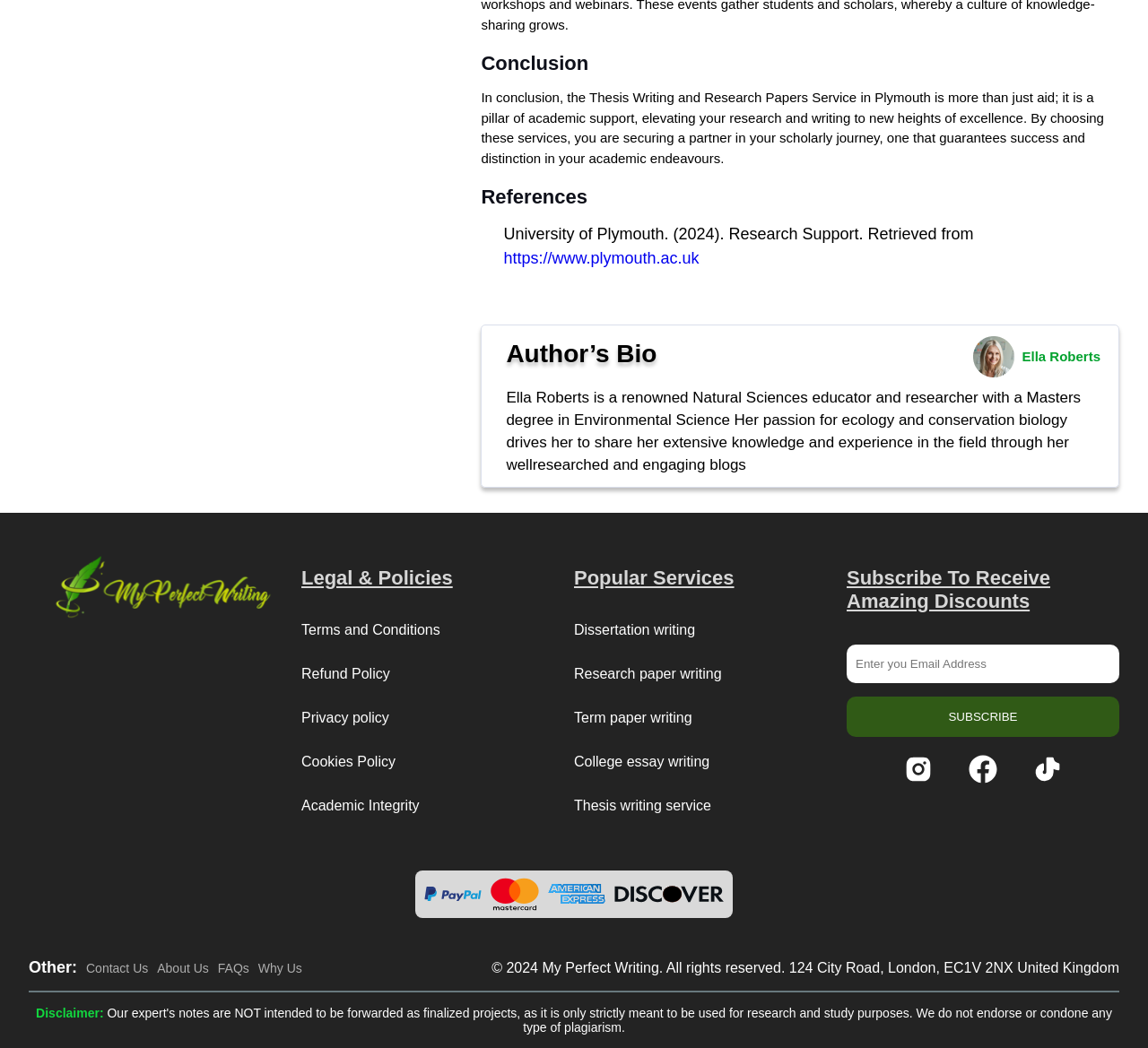Reply to the question with a brief word or phrase: How many links are there in the 'Popular Services' section?

5